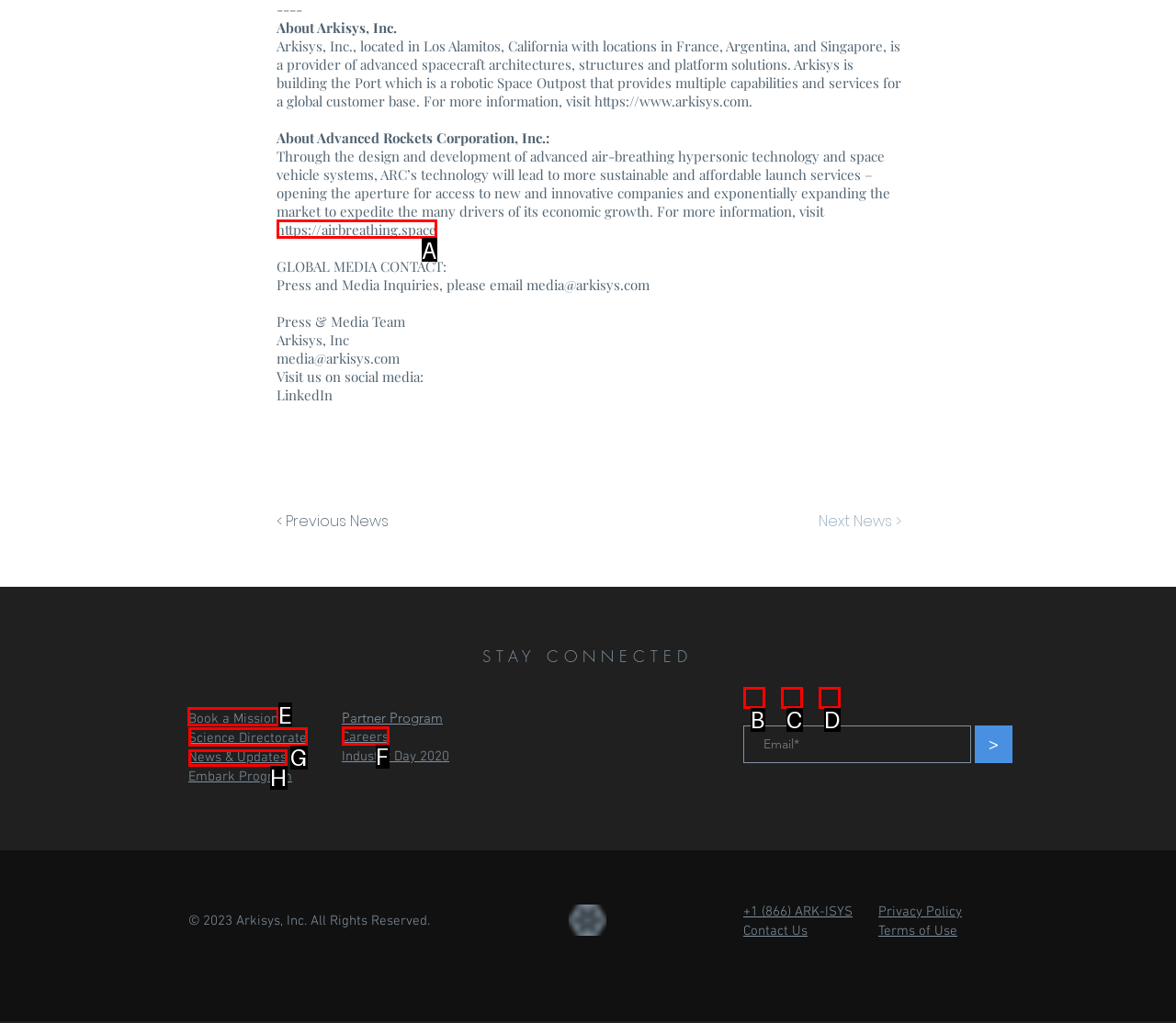Tell me which letter corresponds to the UI element that will allow you to Book a Mission. Answer with the letter directly.

E